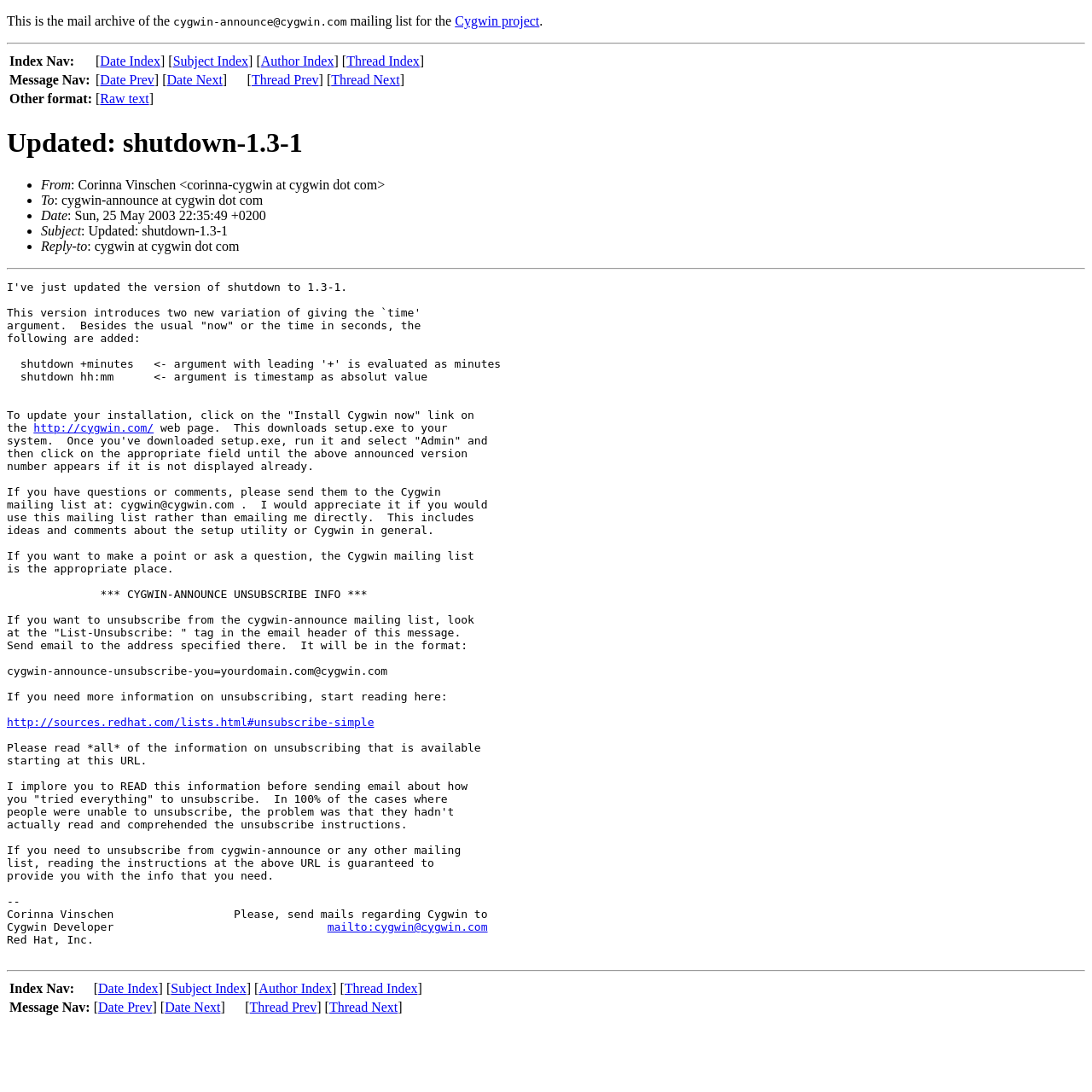Show me the bounding box coordinates of the clickable region to achieve the task as per the instruction: "Click on the 'Raw text' link".

[0.092, 0.084, 0.136, 0.097]